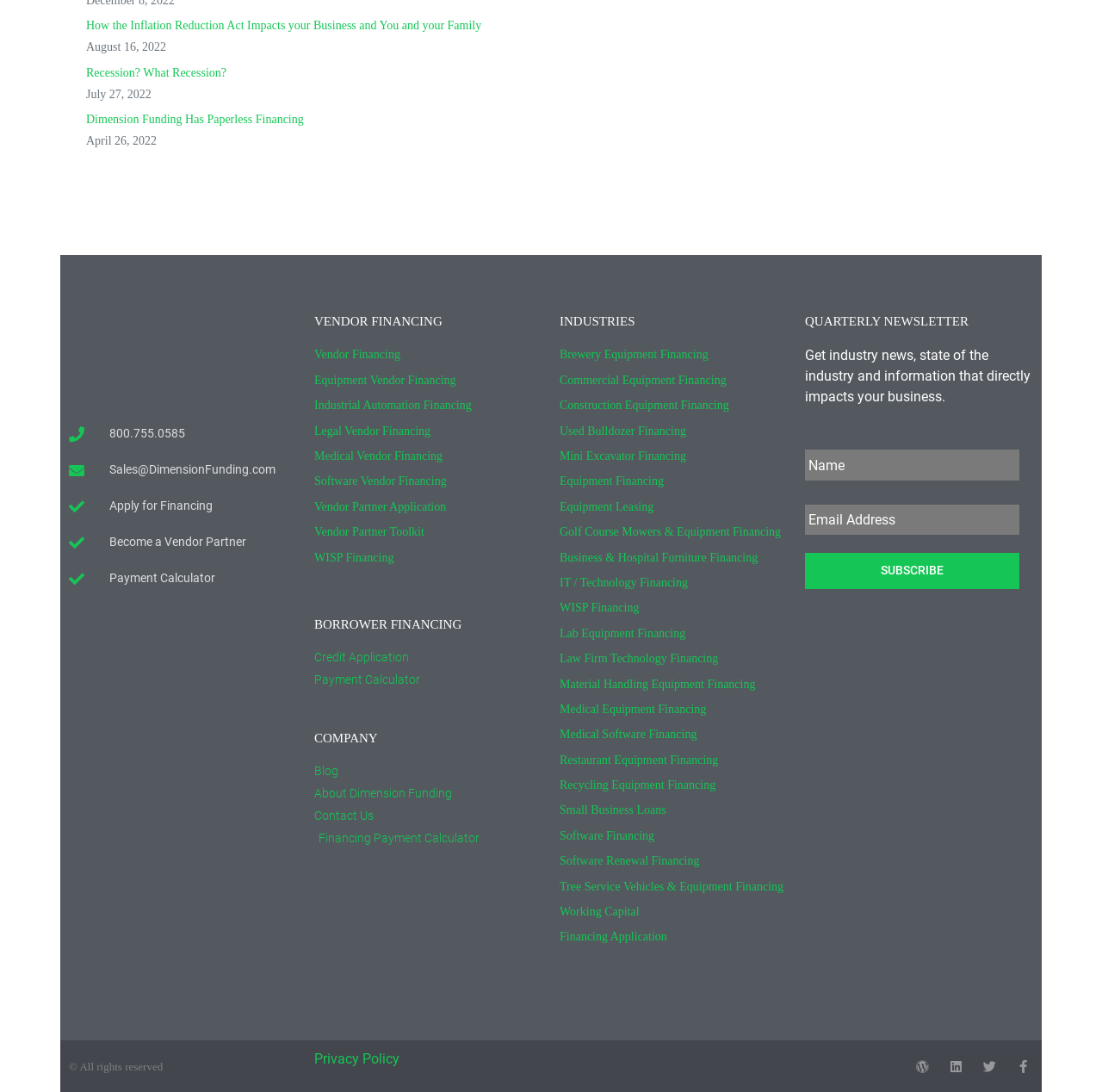Find the bounding box coordinates of the element to click in order to complete the given instruction: "Click the 'Apply for Financing' link."

[0.062, 0.455, 0.27, 0.472]